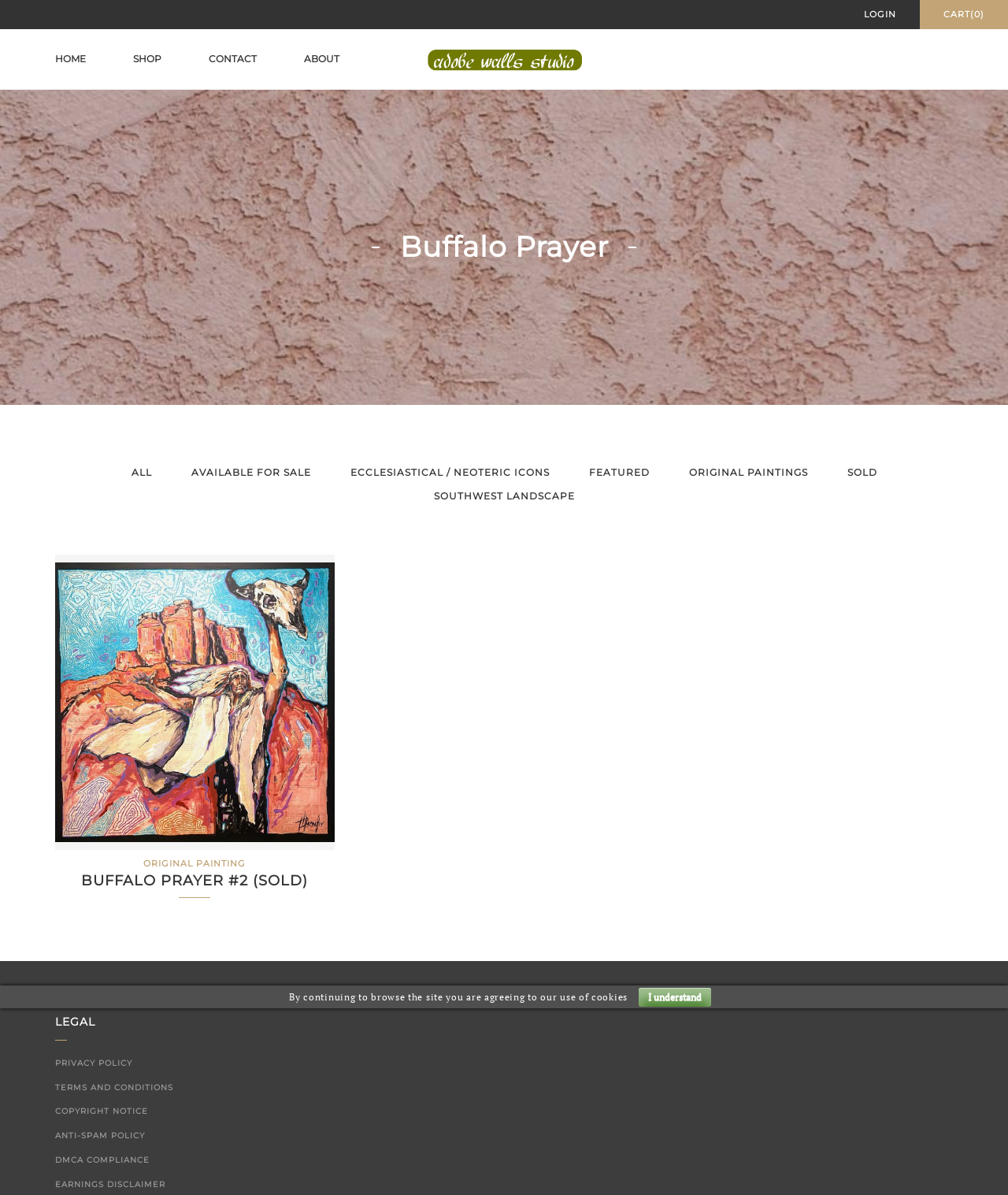Please determine the bounding box coordinates of the clickable area required to carry out the following instruction: "visit home page". The coordinates must be four float numbers between 0 and 1, represented as [left, top, right, bottom].

[0.055, 0.043, 0.085, 0.056]